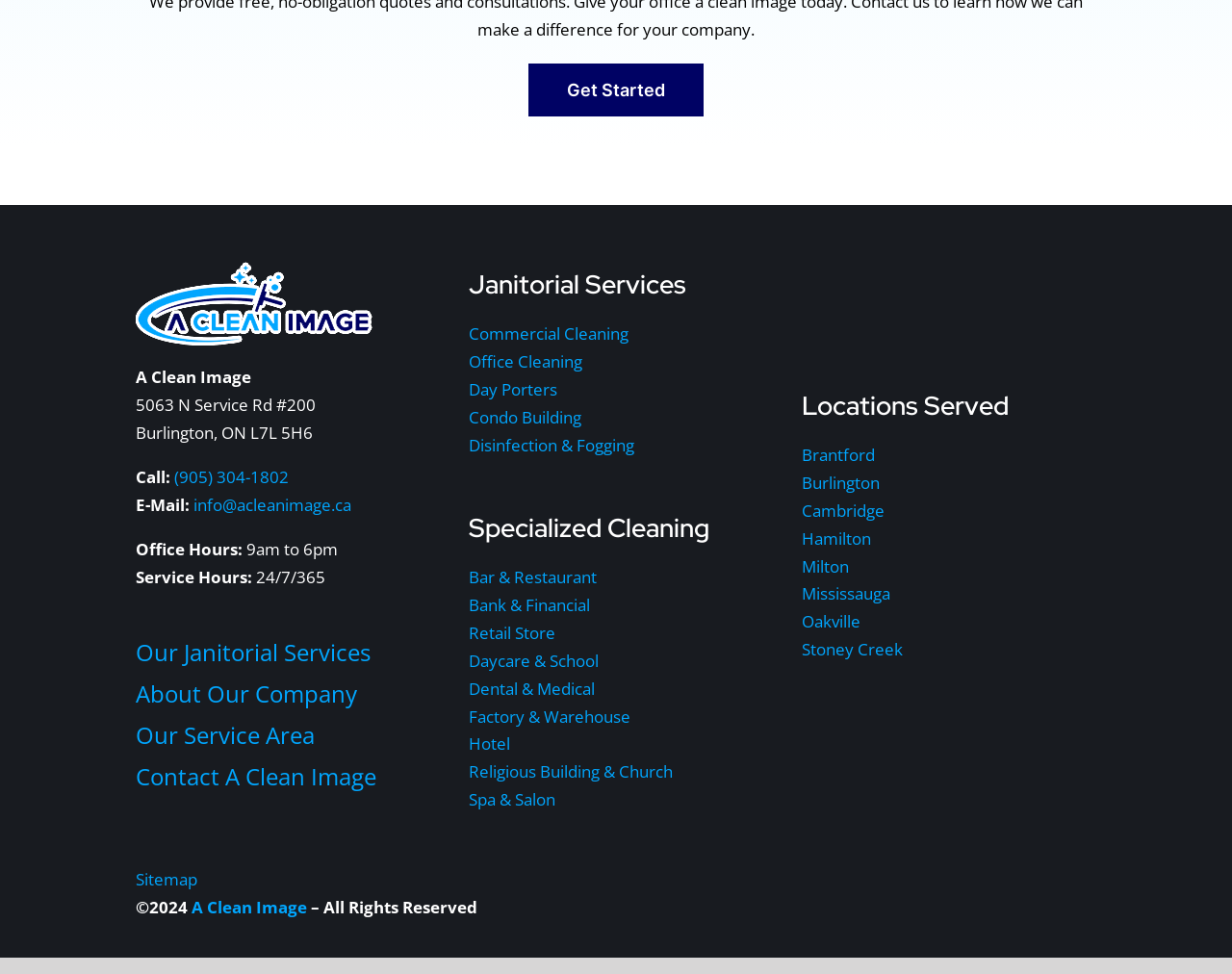Determine the bounding box coordinates of the clickable area required to perform the following instruction: "Visit Our Janitorial Services". The coordinates should be represented as four float numbers between 0 and 1: [left, top, right, bottom].

[0.11, 0.653, 0.301, 0.685]